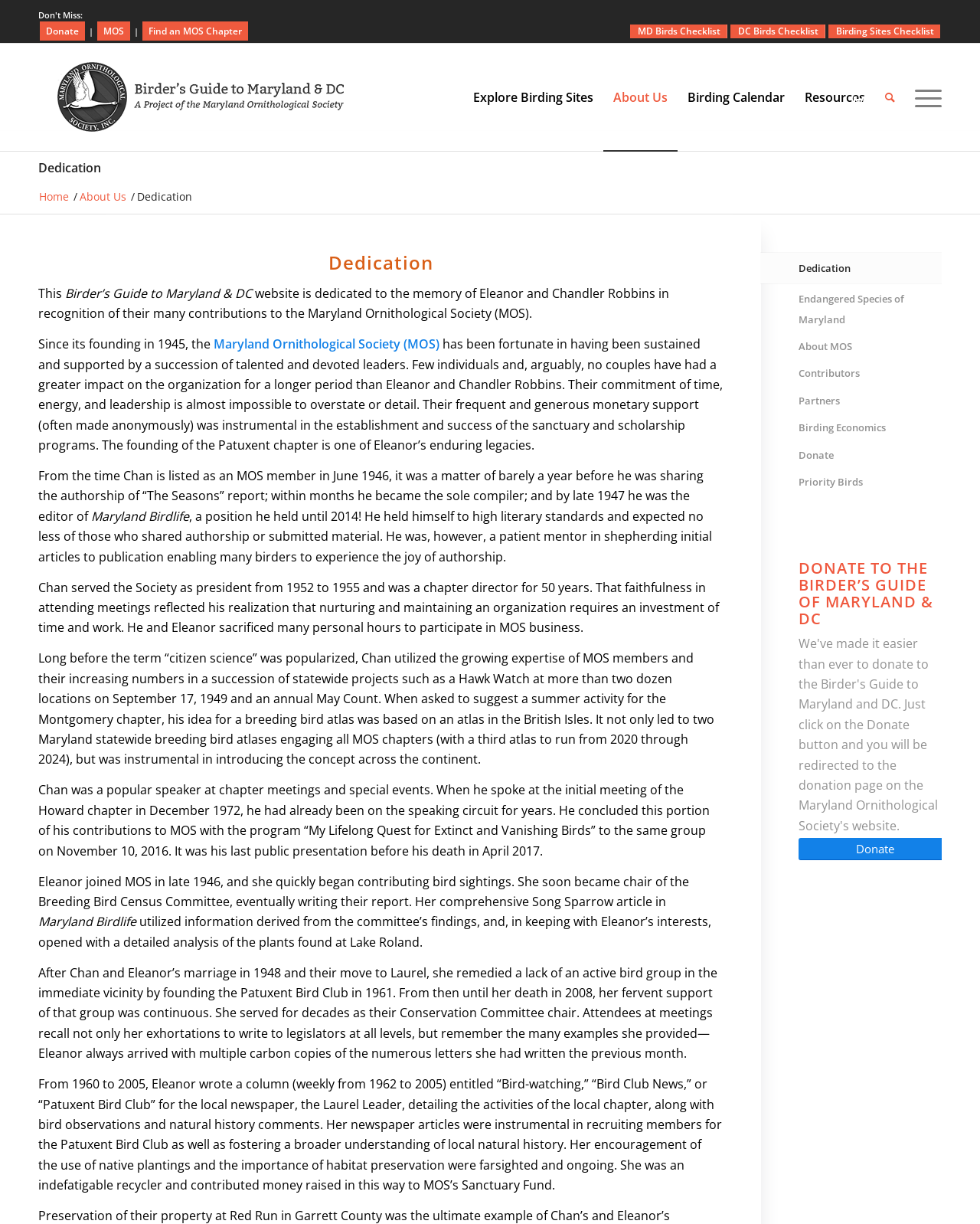Show the bounding box coordinates of the element that should be clicked to complete the task: "Click on the 'Dedication' link".

[0.039, 0.13, 0.103, 0.144]